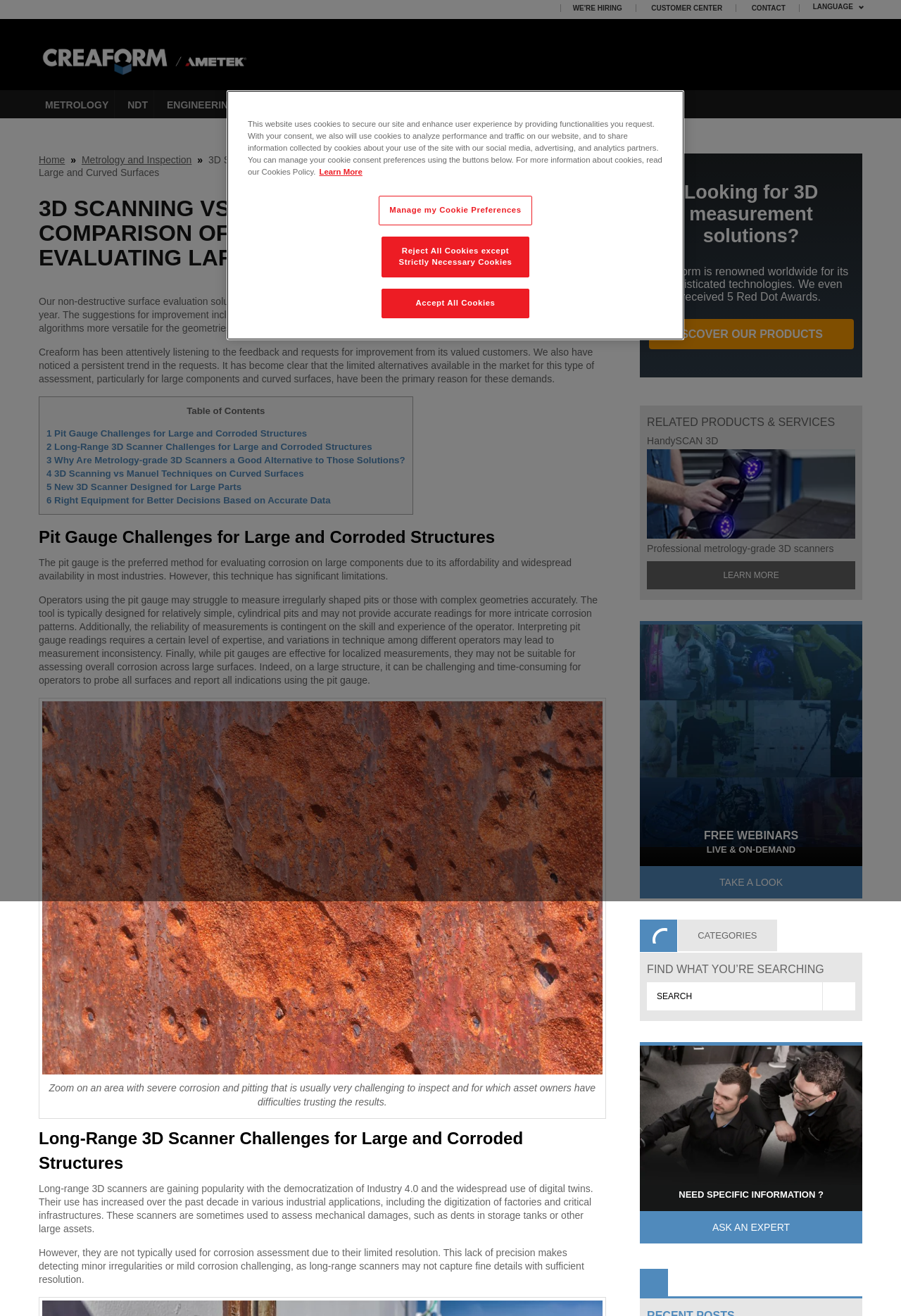What is the challenge of using pit gauge for corrosion assessment?
We need a detailed and exhaustive answer to the question. Please elaborate.

The challenge of using pit gauge for corrosion assessment is measuring irregularly shaped pits, which can be inferred from the text 'Operators using the pit gauge may struggle to measure irregularly shaped pits or those with complex geometries accurately'.